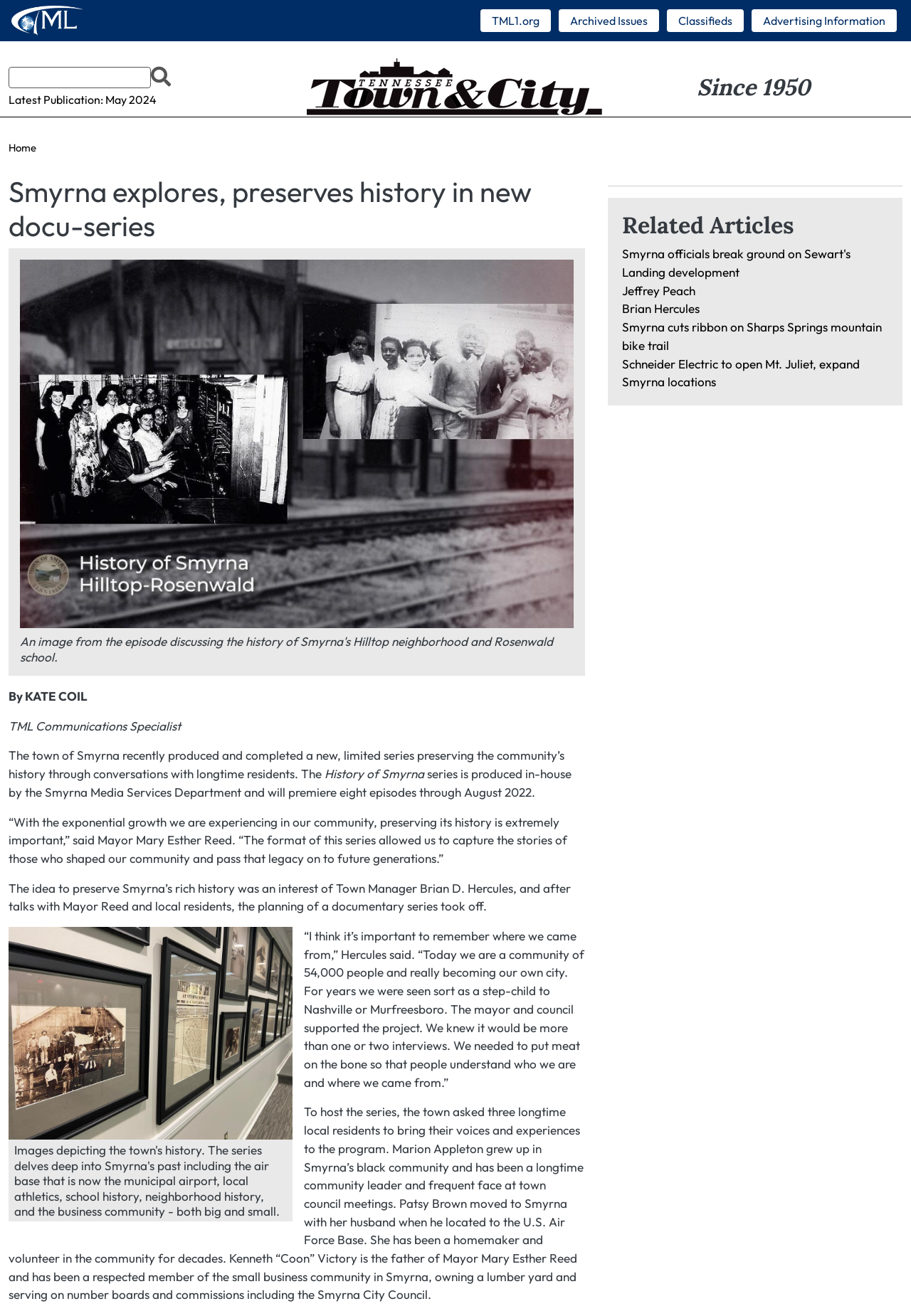Given the description "value="Search"", provide the bounding box coordinates of the corresponding UI element.

[0.166, 0.051, 0.192, 0.069]